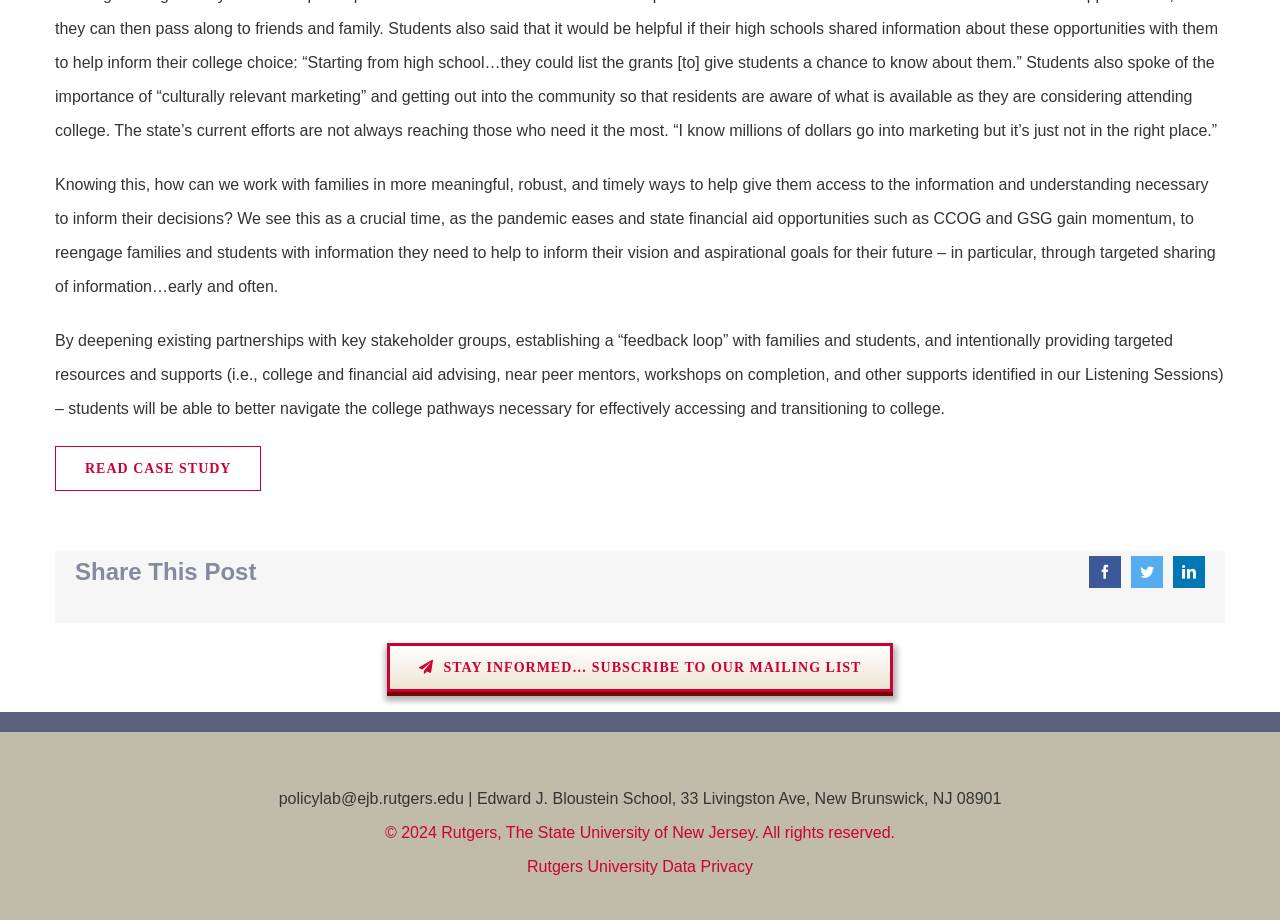What is the copyright year?
Please respond to the question with as much detail as possible.

The copyright year is 2024, as mentioned in the link element at the bottom of the page, which states '© 2024 Rutgers, The State University of New Jersey. All rights reserved.'